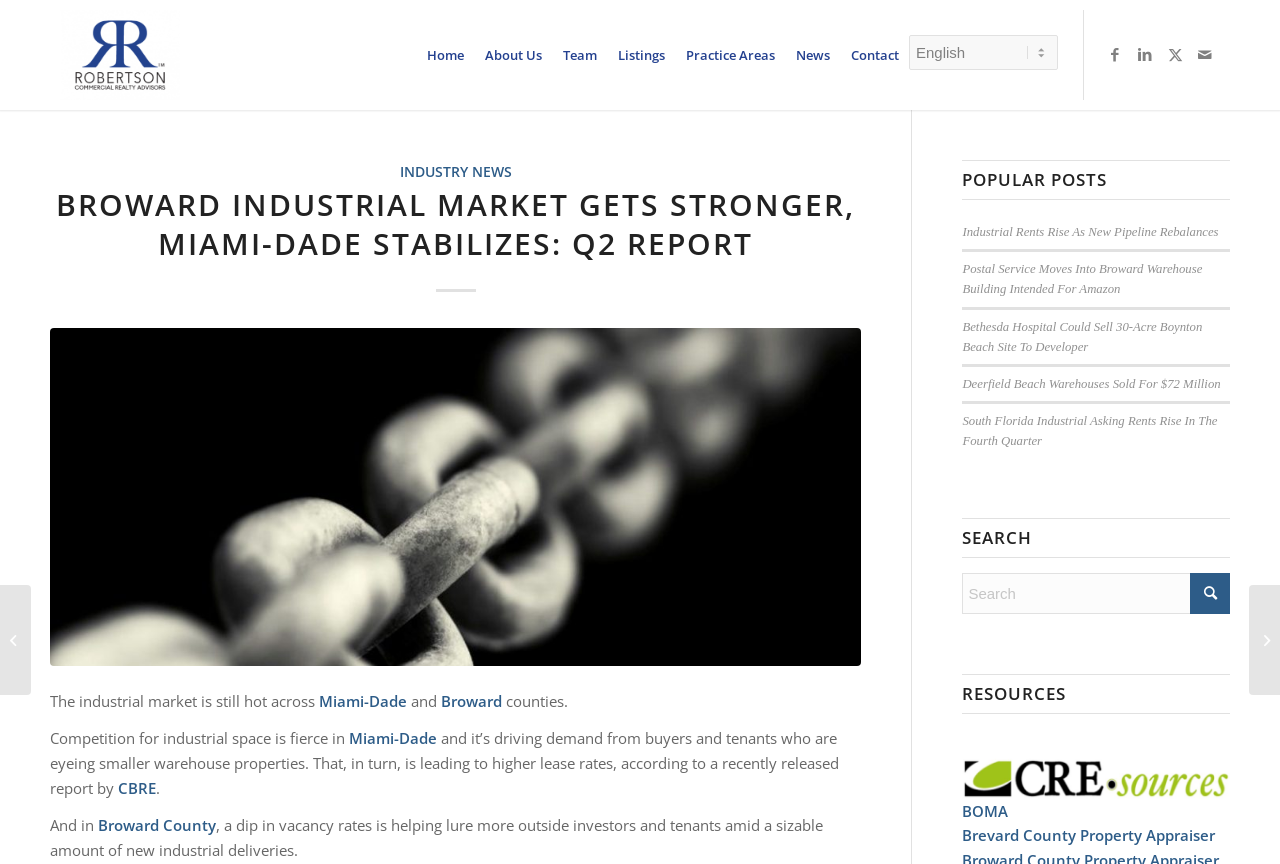Please answer the following question using a single word or phrase: 
How many menu items are there?

7